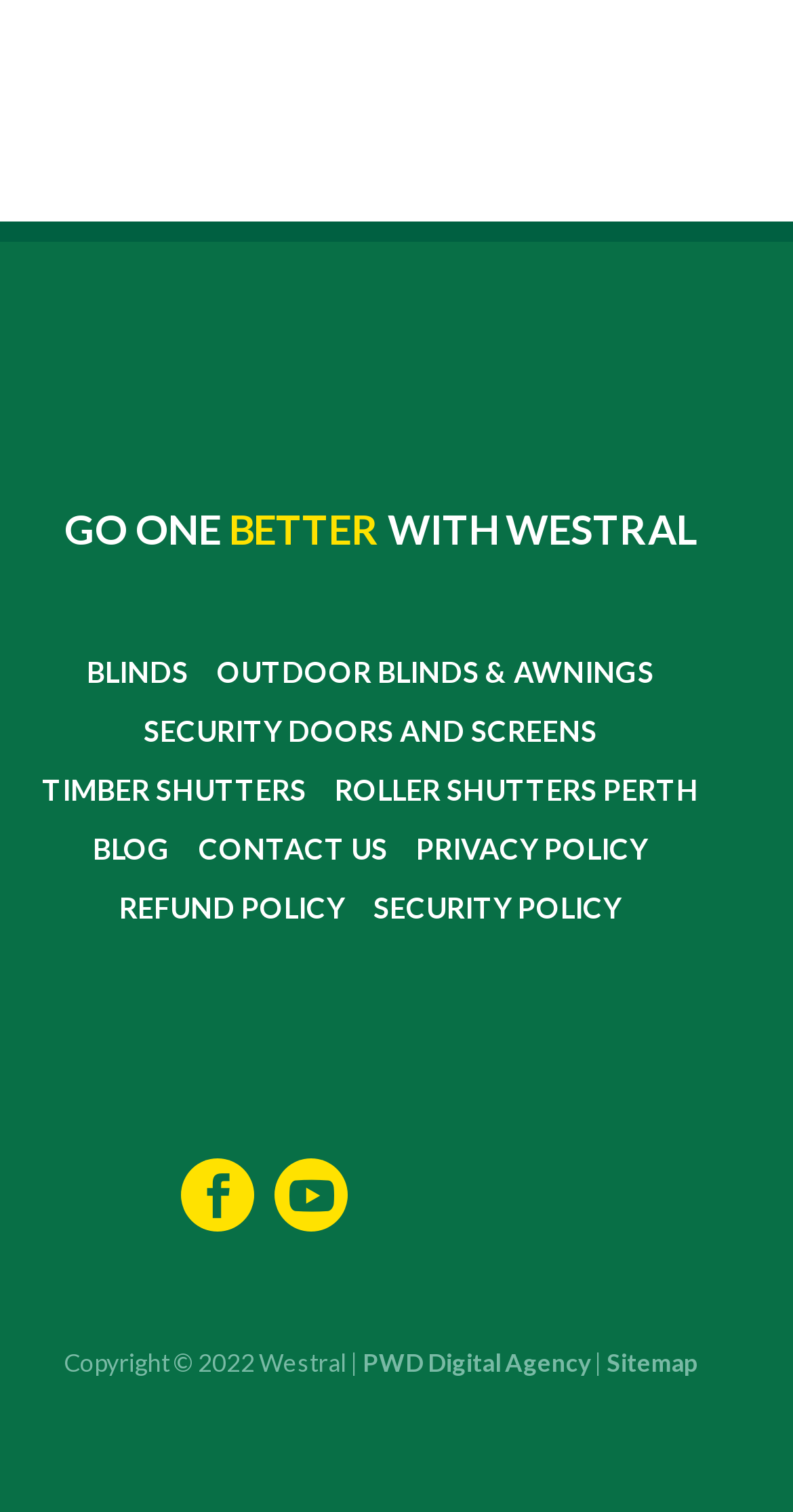Kindly respond to the following question with a single word or a brief phrase: 
How many links are in the footer section?

5